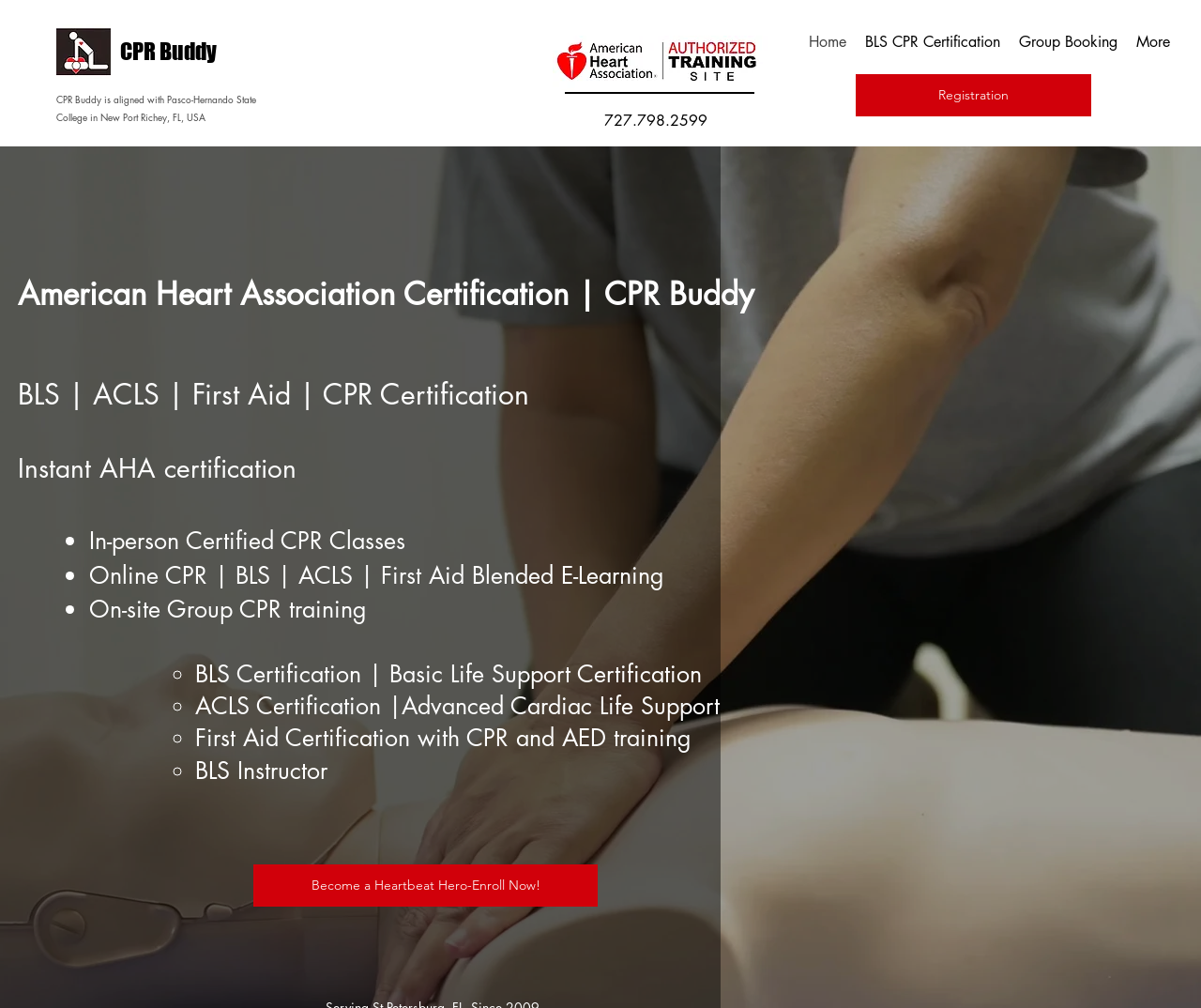What is the call-to-action button on the webpage?
Observe the image and answer the question with a one-word or short phrase response.

Enroll Now